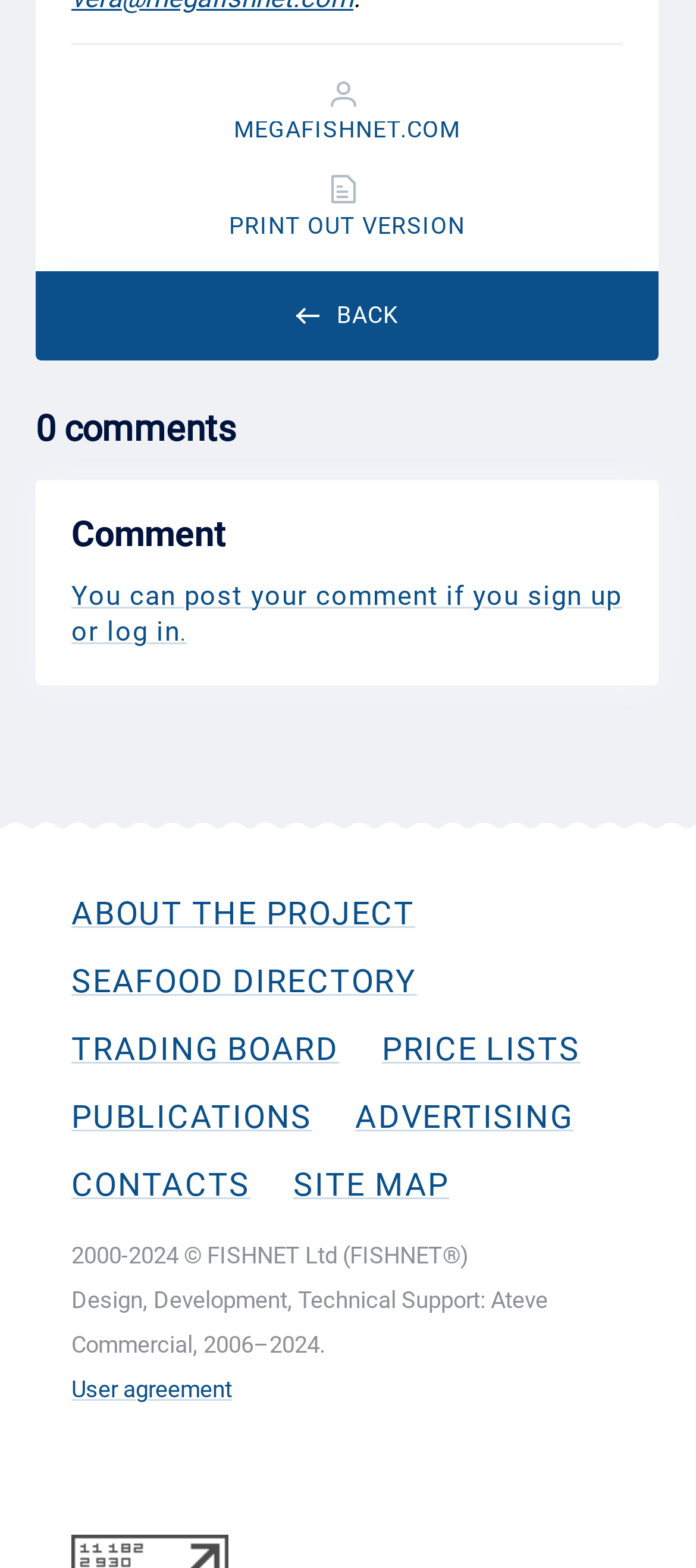How many comments are there?
Please give a detailed and elaborate answer to the question based on the image.

The number of comments can be found in the StaticText element with the text '0 comments' near the top of the webpage.